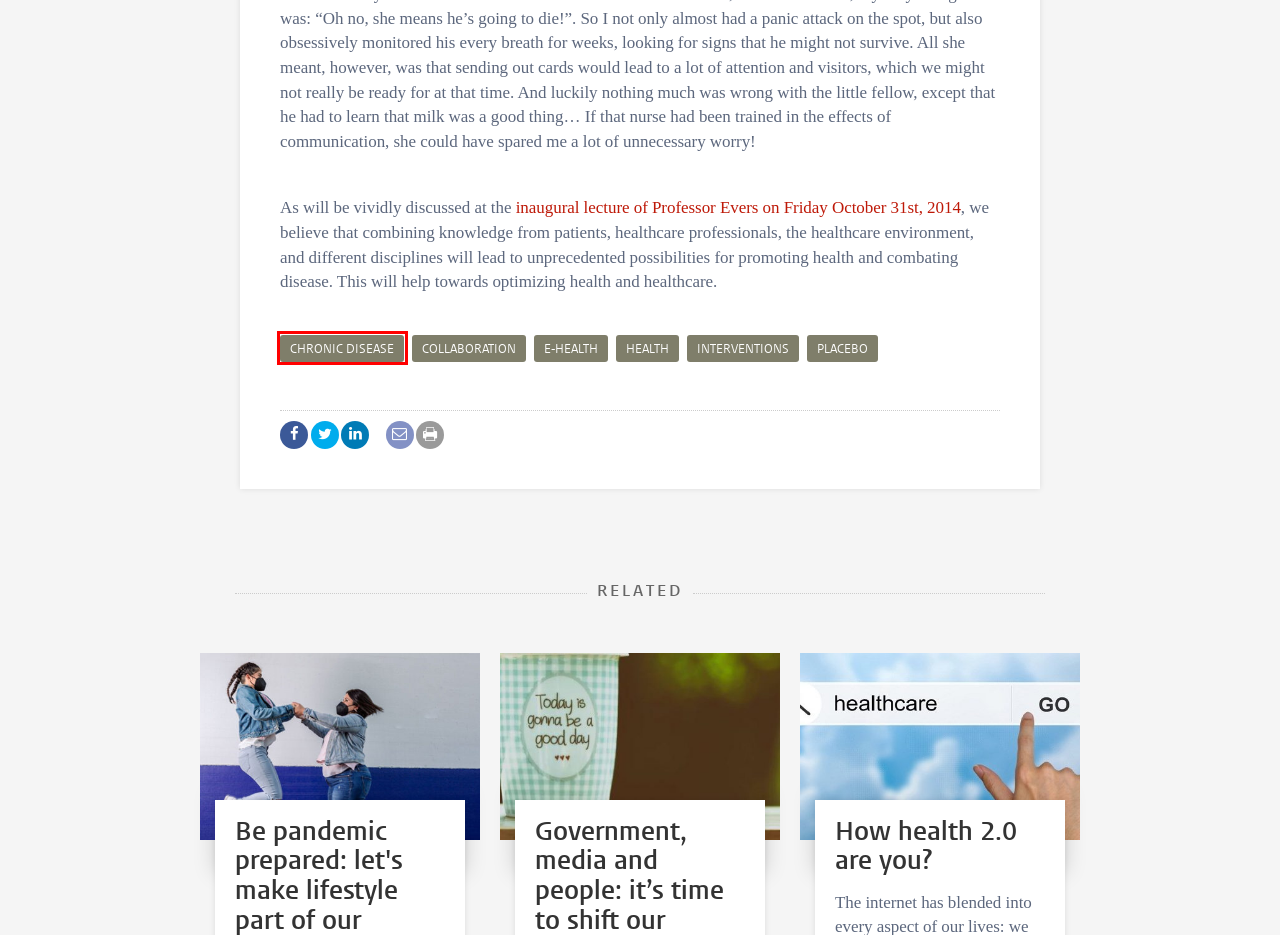You are presented with a screenshot of a webpage containing a red bounding box around an element. Determine which webpage description best describes the new webpage after clicking on the highlighted element. Here are the candidates:
A. placebo - Leiden Psychology Blog
B. News - Leiden University
C. health - Leiden Psychology Blog
D. Interventions - Leiden Psychology Blog
E. Chronic disease - Leiden Psychology Blog
F. Collaboration - Leiden Psychology Blog
G. How health 2.0 are you? - Leiden Psychology Blog
H. Be pandemic prepared: let's make lifestyle part of our society's DNA - Leiden Psychology Blog

E